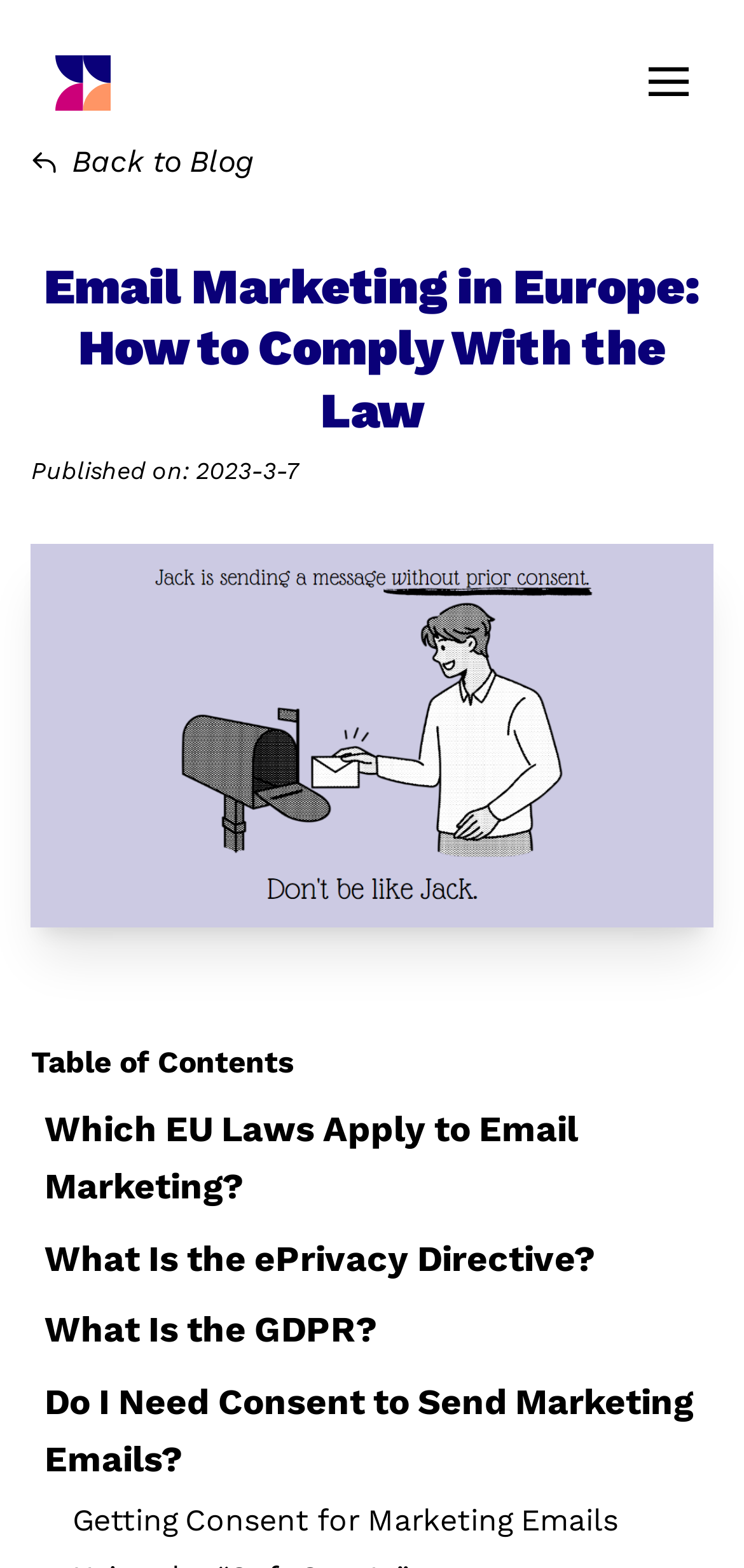What is the date of publication of the article?
Give a detailed response to the question by analyzing the screenshot.

I looked for the publication date of the article and found it written as 'Published on: 2023-3-7' below the main heading.